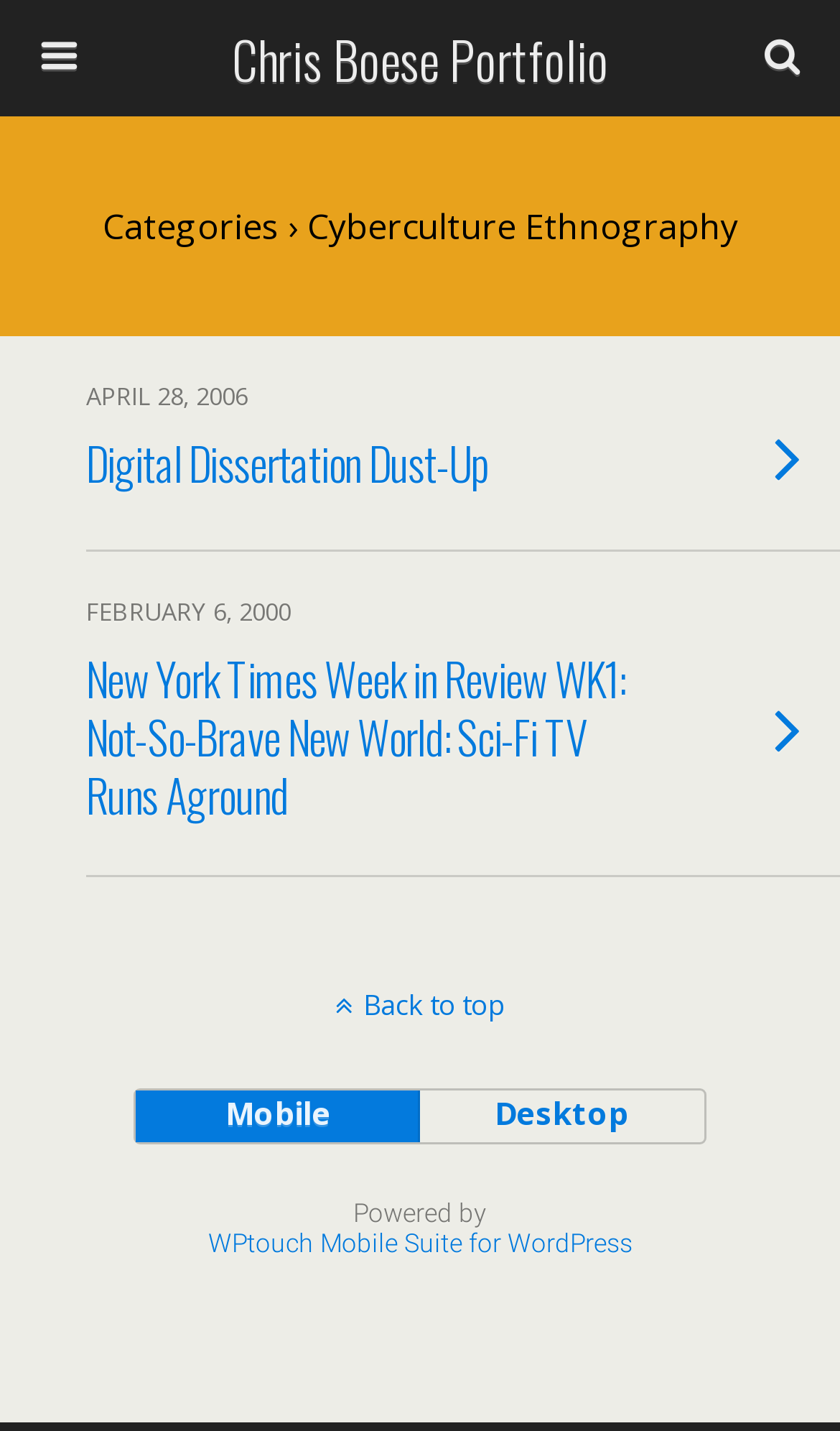Kindly determine the bounding box coordinates for the area that needs to be clicked to execute this instruction: "search this website".

[0.051, 0.089, 0.754, 0.13]